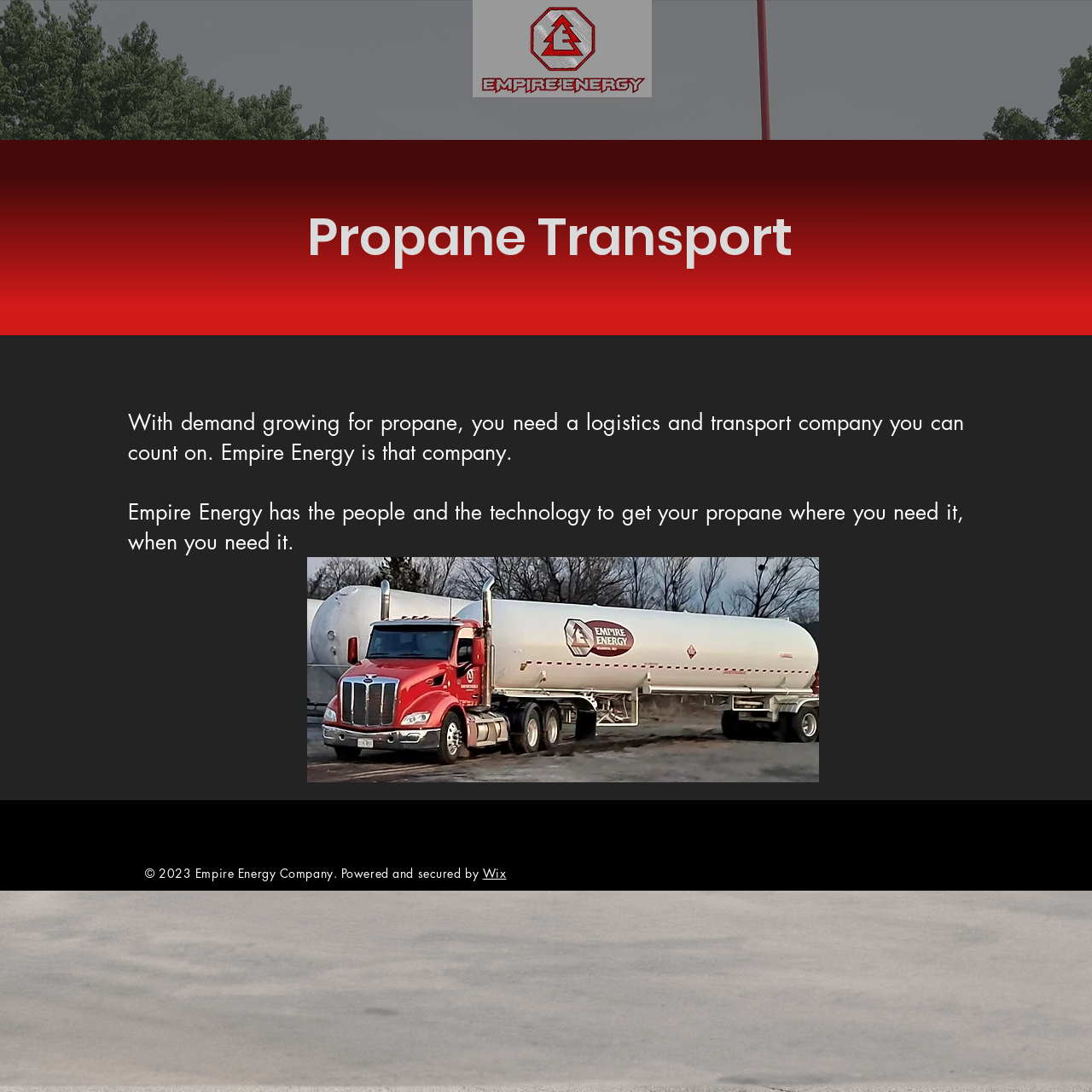Please provide the bounding box coordinates for the element that needs to be clicked to perform the following instruction: "Click the Home link". The coordinates should be given as four float numbers between 0 and 1, i.e., [left, top, right, bottom].

[0.273, 0.093, 0.336, 0.123]